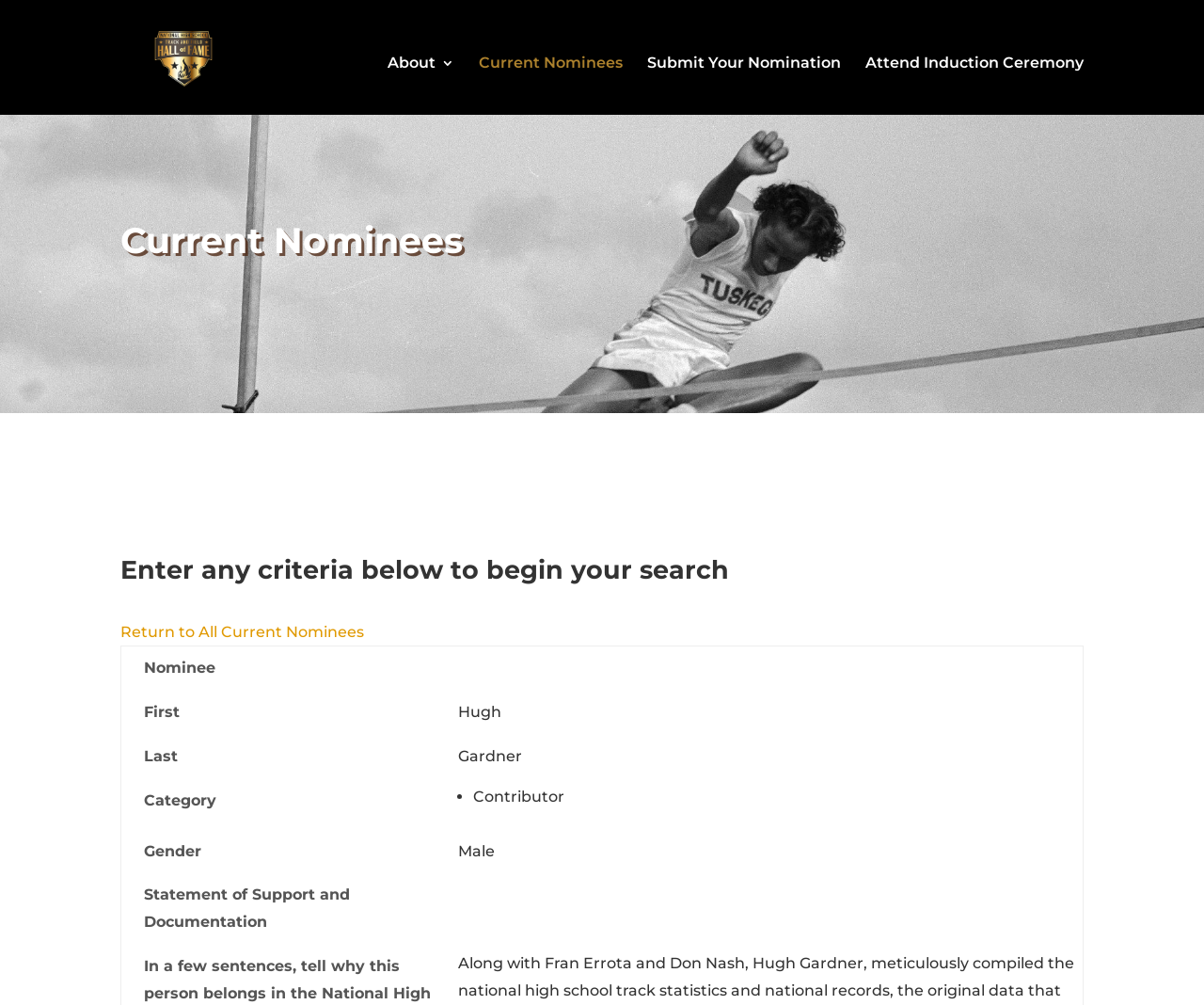Based on the image, provide a detailed and complete answer to the question: 
What is the link text of the third navigation link?

I looked at the navigation links and found the third link, which has the text 'Submit Your Nomination'.